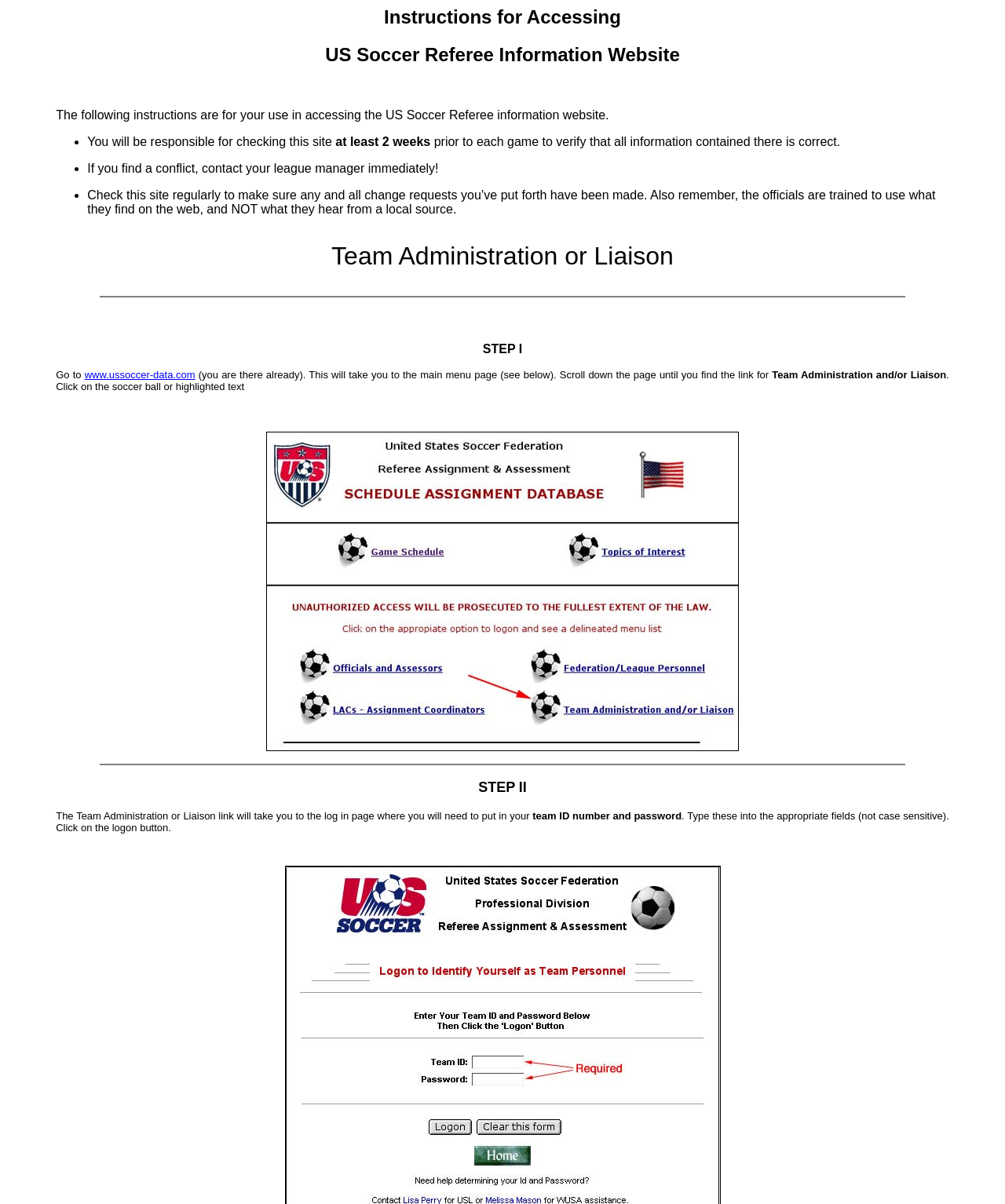Create a detailed summary of the webpage's content and design.

The webpage is titled "Team Logon Instructions" and provides a step-by-step guide on how to access the US Soccer Referee Information Website. At the top of the page, there are two headings: "Instructions for Accessing" and "US Soccer Referee Information Website". 

Below the headings, there is a list of instructions with bullet points. The first instruction informs users that they will be responsible for checking the website at least two weeks prior to each game to verify the accuracy of the information. The second instruction advises users to contact their league manager immediately if they find any conflicts. The third instruction reminds users to regularly check the website to ensure that any change requests they have made have been implemented.

Following the list of instructions, there is a section titled "Team Administration or Liaison" with a horizontal separator line below it. The next section is labeled "STEP I" and provides instructions on how to access the main menu page of the website. The instructions include a link to the website and advise users to scroll down the page to find the link for "Team Administration and/or Liaison". 

Below this section, there is an image that appears to be a screenshot of the website. A horizontal separator line separates this section from the next, which is labeled "STEP II". This section provides instructions on how to log in to the website using a team ID number and password.